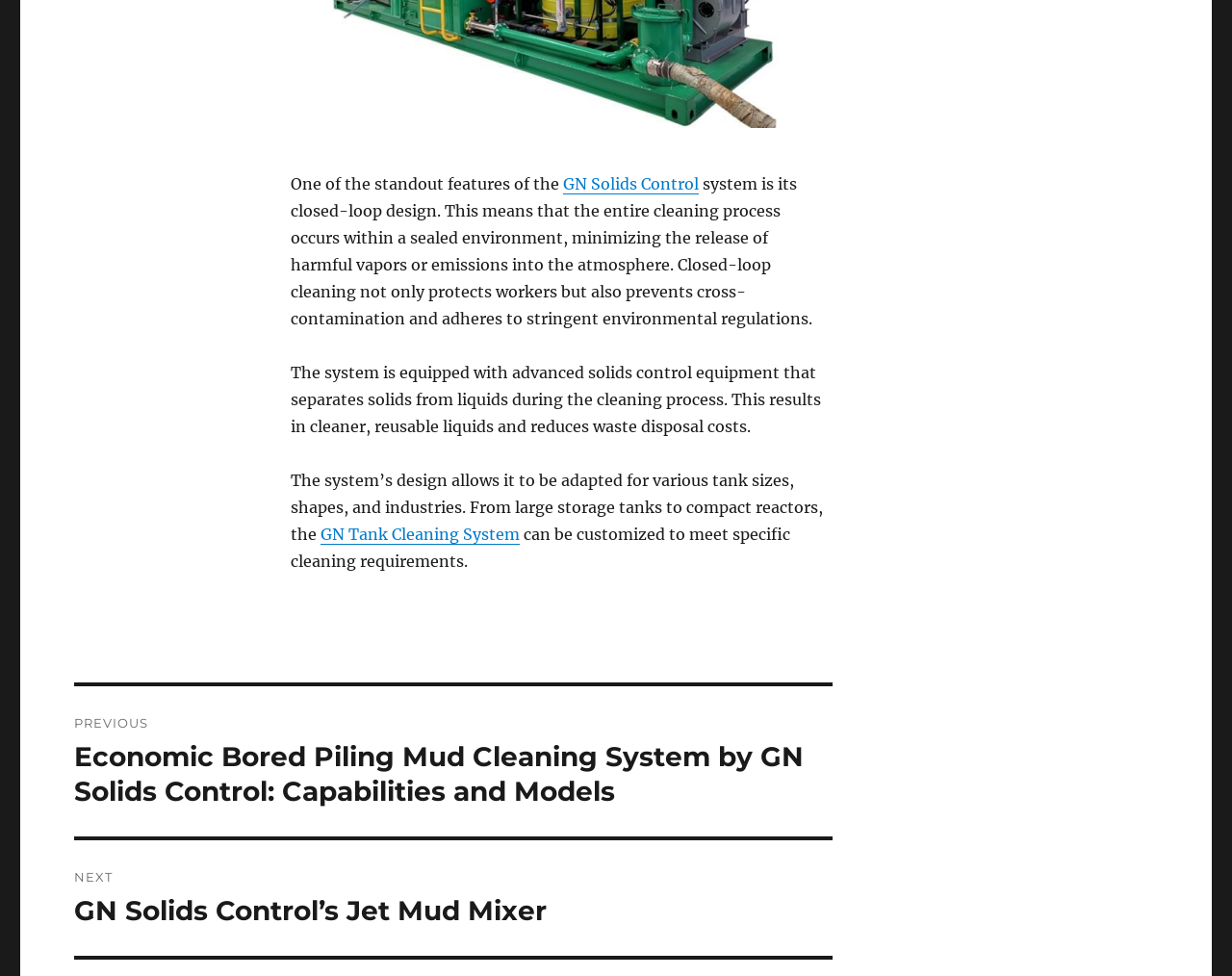Answer the question with a single word or phrase: 
What can the system be customized for?

Specific cleaning requirements